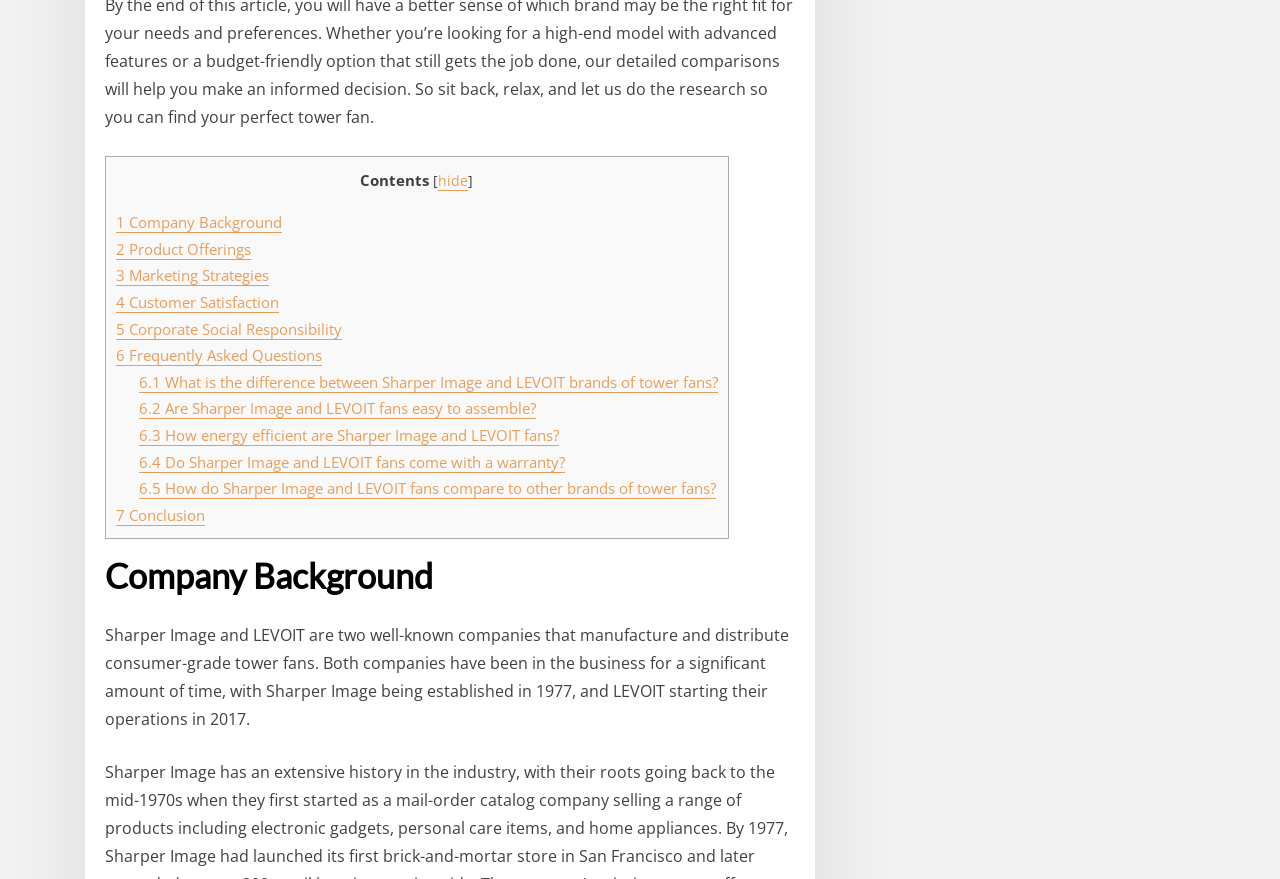Locate the bounding box coordinates of the element to click to perform the following action: 'Click on '7 Conclusion''. The coordinates should be given as four float values between 0 and 1, in the form of [left, top, right, bottom].

[0.091, 0.574, 0.16, 0.597]